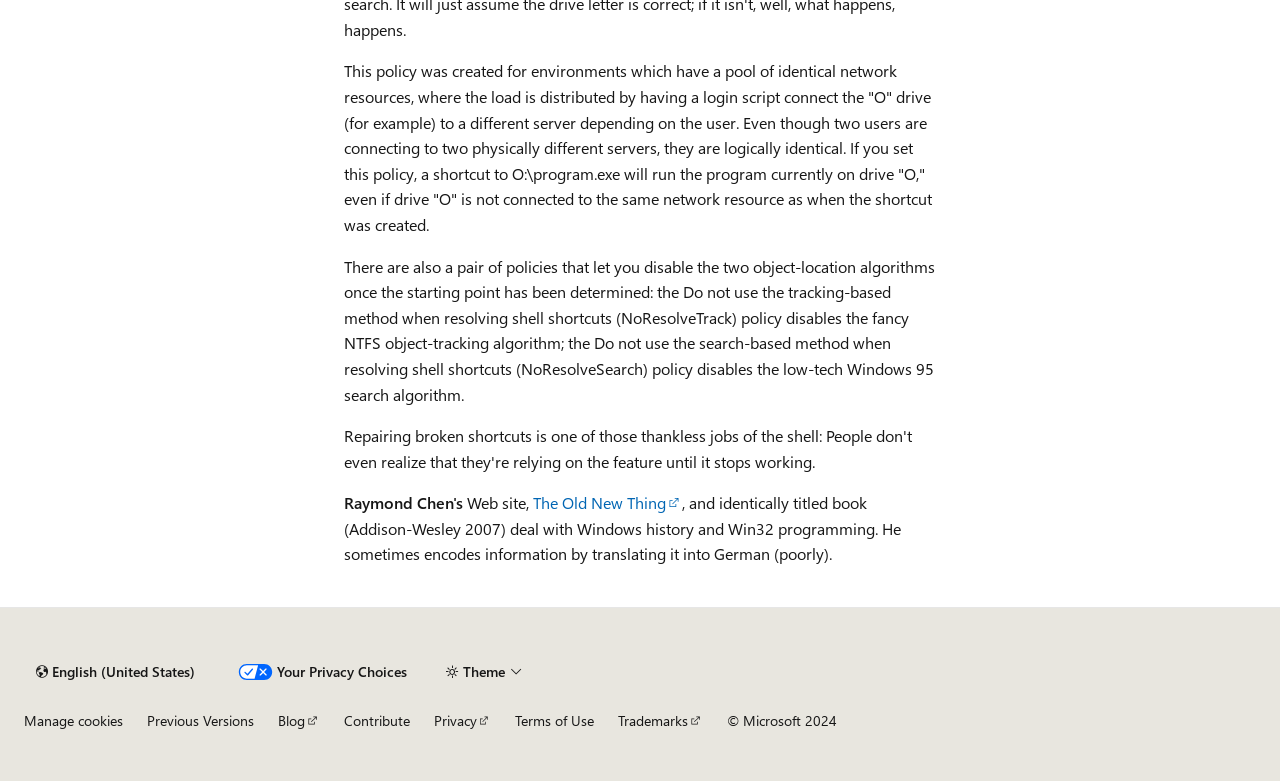What is the purpose of the Do not use the tracking-based method policy?
Look at the image and respond with a one-word or short-phrase answer.

Disables NTFS object-tracking algorithm